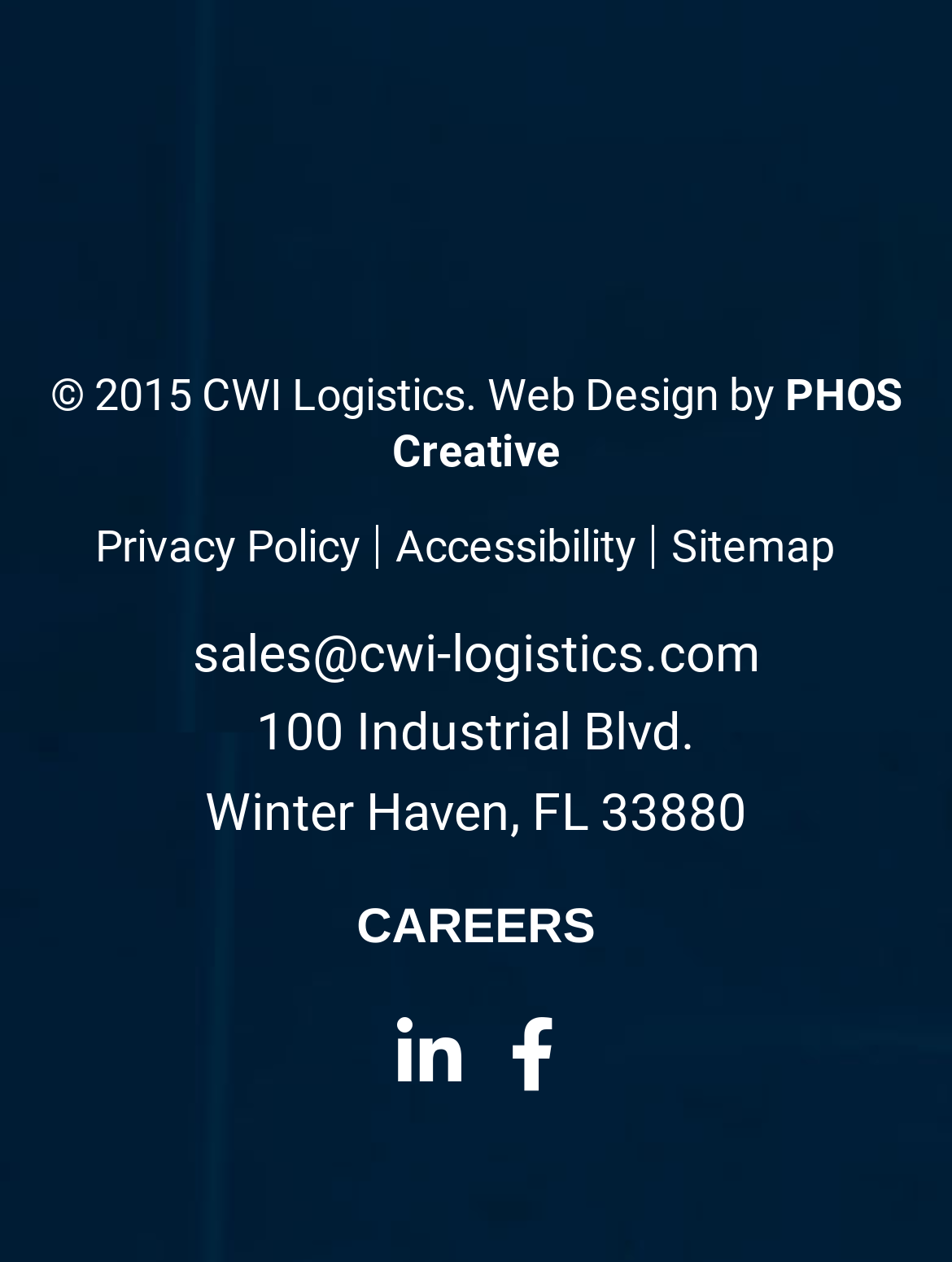Ascertain the bounding box coordinates for the UI element detailed here: "Winter Haven, FL 33880". The coordinates should be provided as [left, top, right, bottom] with each value being a float between 0 and 1.

[0.051, 0.618, 0.949, 0.671]